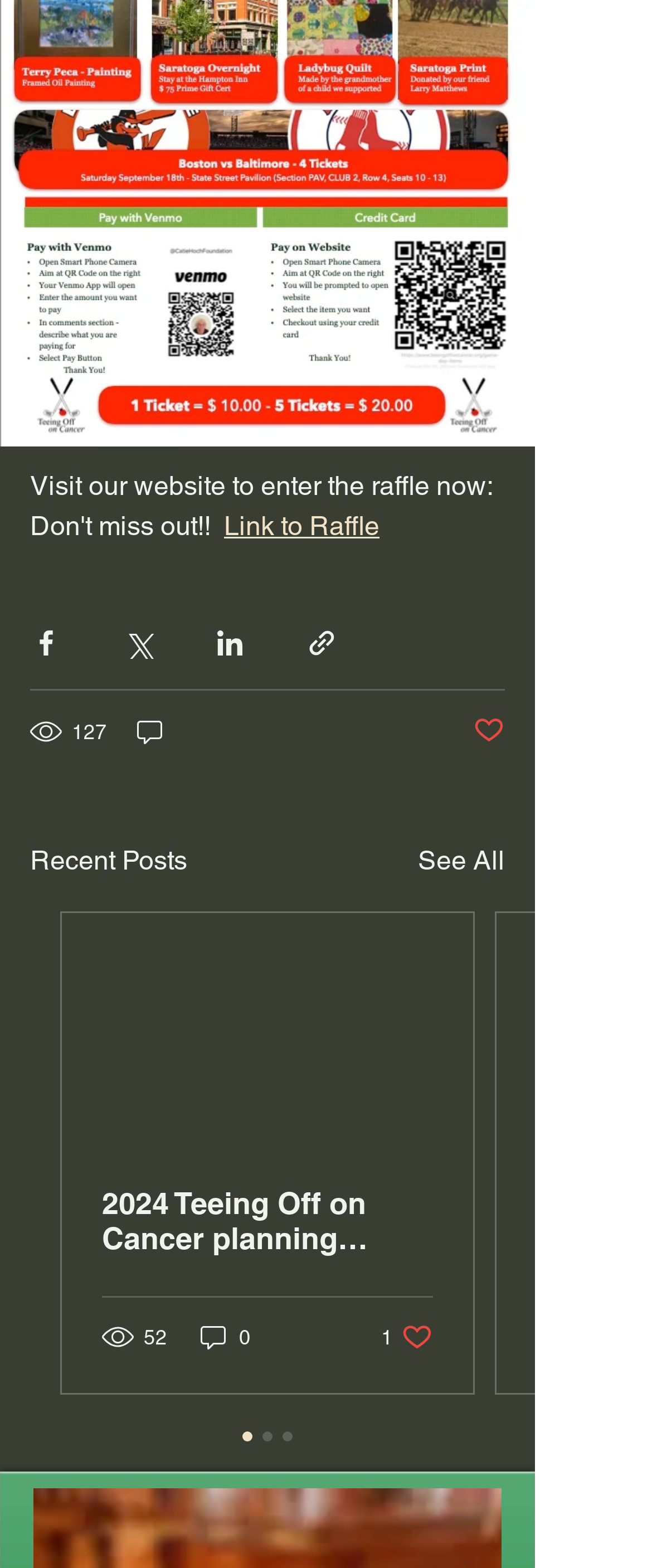Identify the bounding box coordinates of the element that should be clicked to fulfill this task: "Like the post". The coordinates should be provided as four float numbers between 0 and 1, i.e., [left, top, right, bottom].

[0.726, 0.456, 0.774, 0.478]